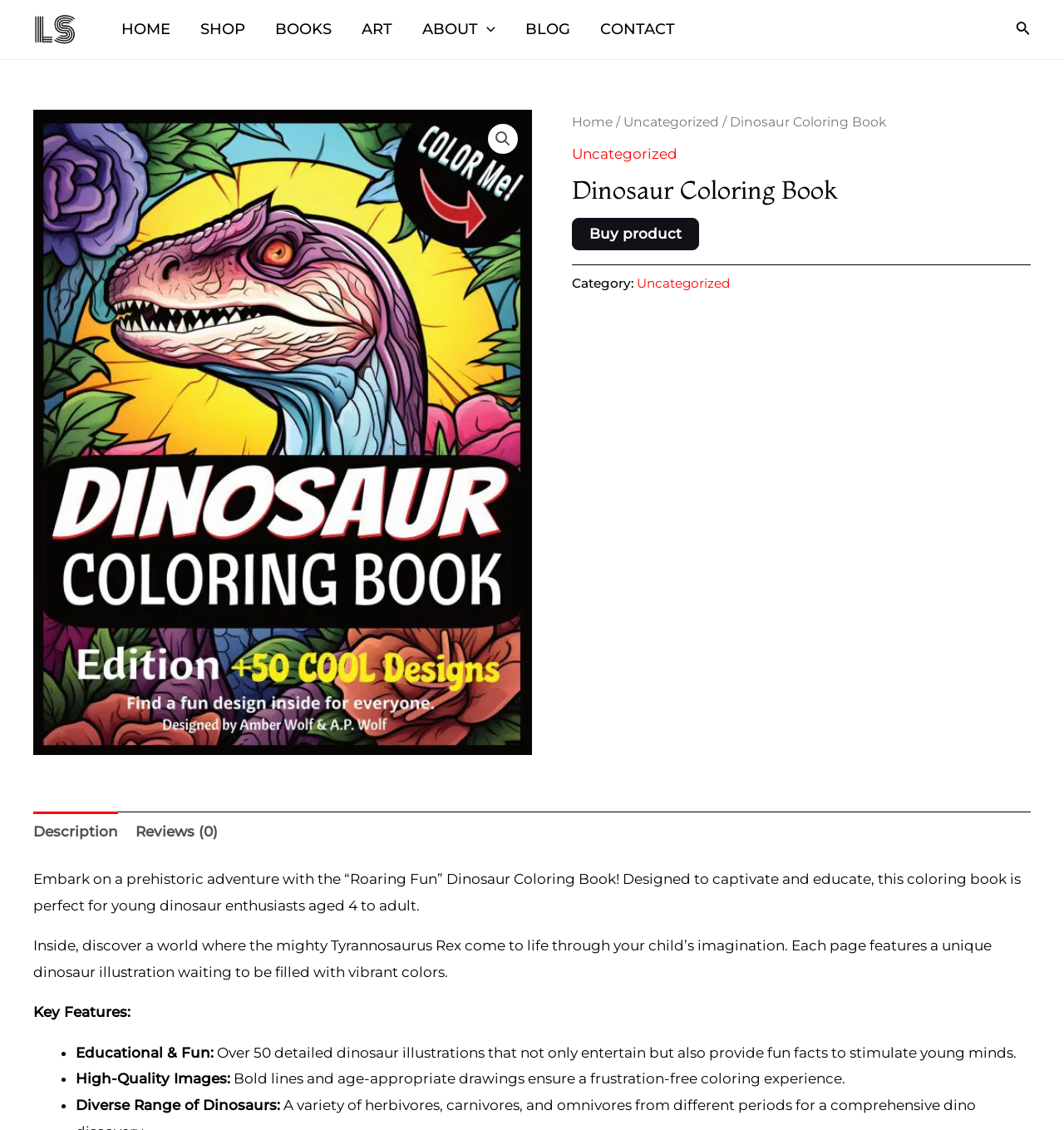Identify the bounding box coordinates of the region that needs to be clicked to carry out this instruction: "Go to the 'Uncategorized' category". Provide these coordinates as four float numbers ranging from 0 to 1, i.e., [left, top, right, bottom].

[0.598, 0.243, 0.686, 0.257]